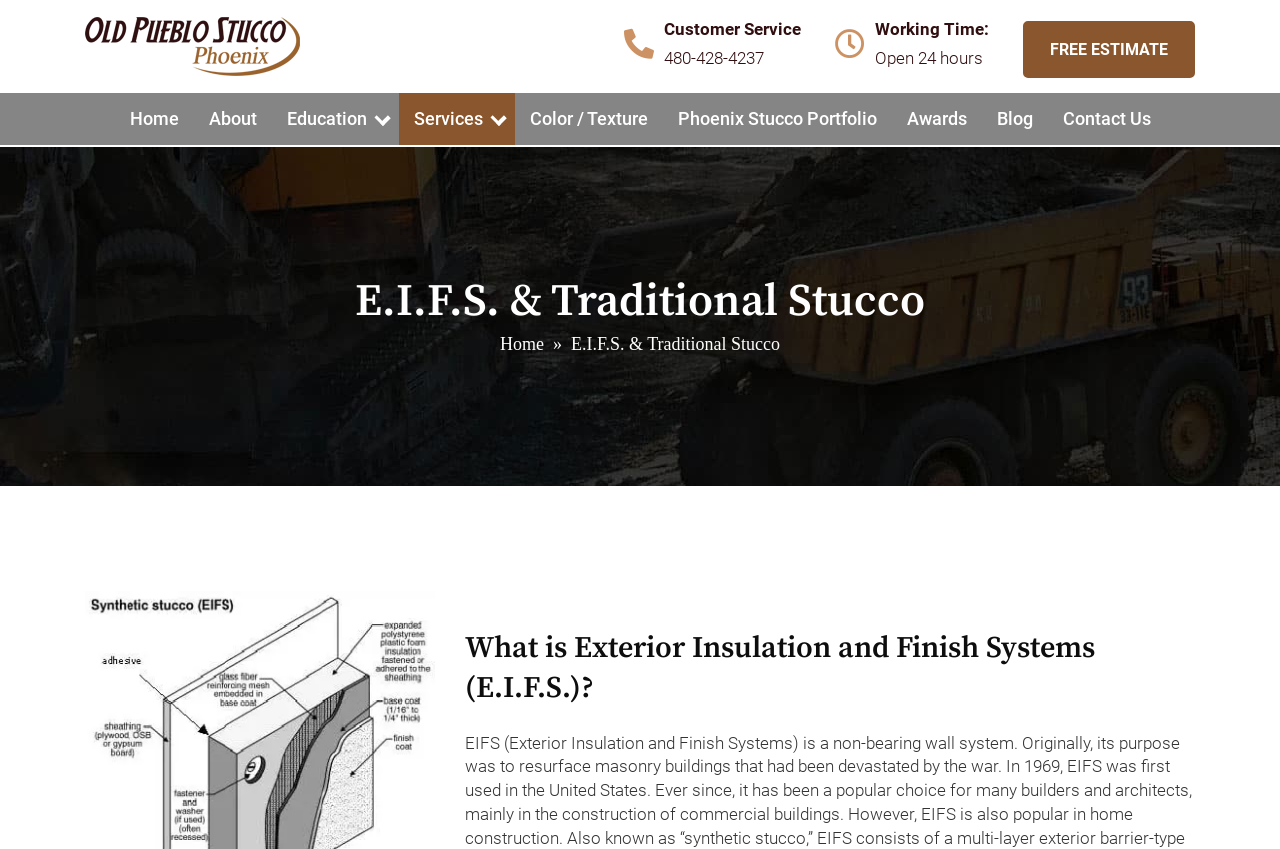Determine the bounding box coordinates of the section I need to click to execute the following instruction: "Request a free estimate". Provide the coordinates as four float numbers between 0 and 1, i.e., [left, top, right, bottom].

[0.799, 0.025, 0.934, 0.092]